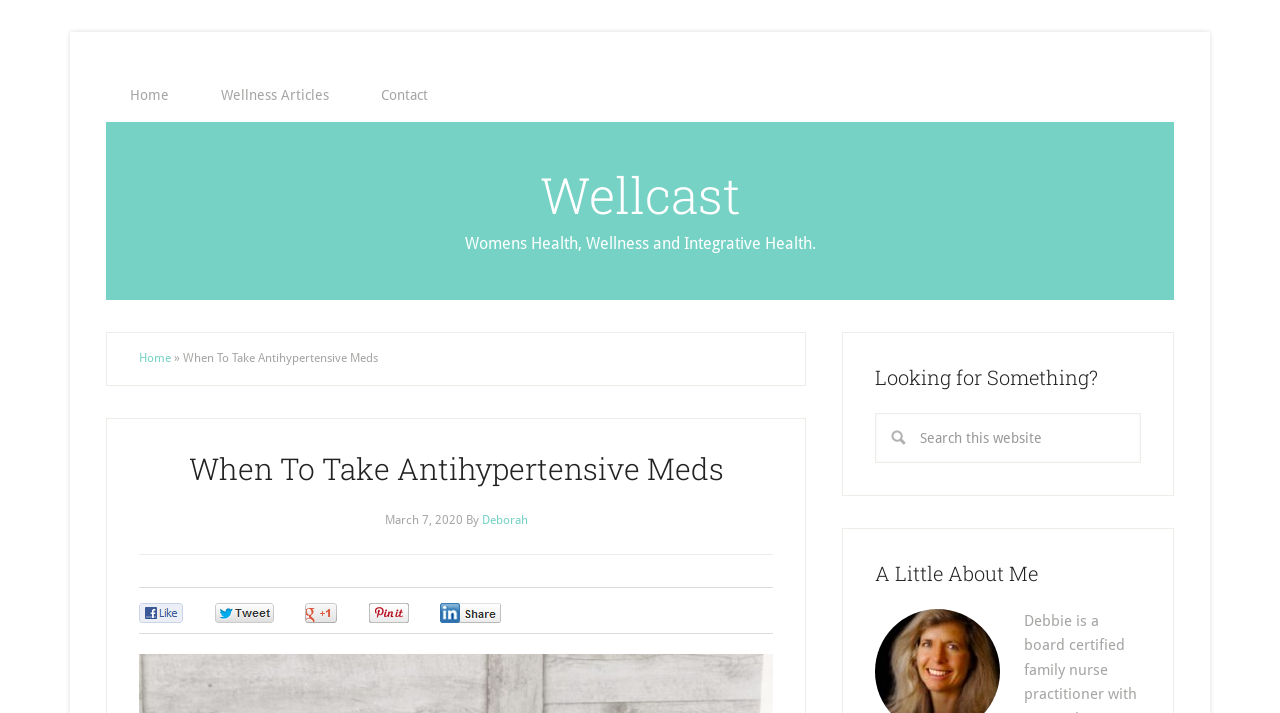Bounding box coordinates are given in the format (top-left x, top-left y, bottom-right x, bottom-right y). All values should be floating point numbers between 0 and 1. Provide the bounding box coordinate for the UI element described as: Wellness Articles

[0.154, 0.095, 0.276, 0.171]